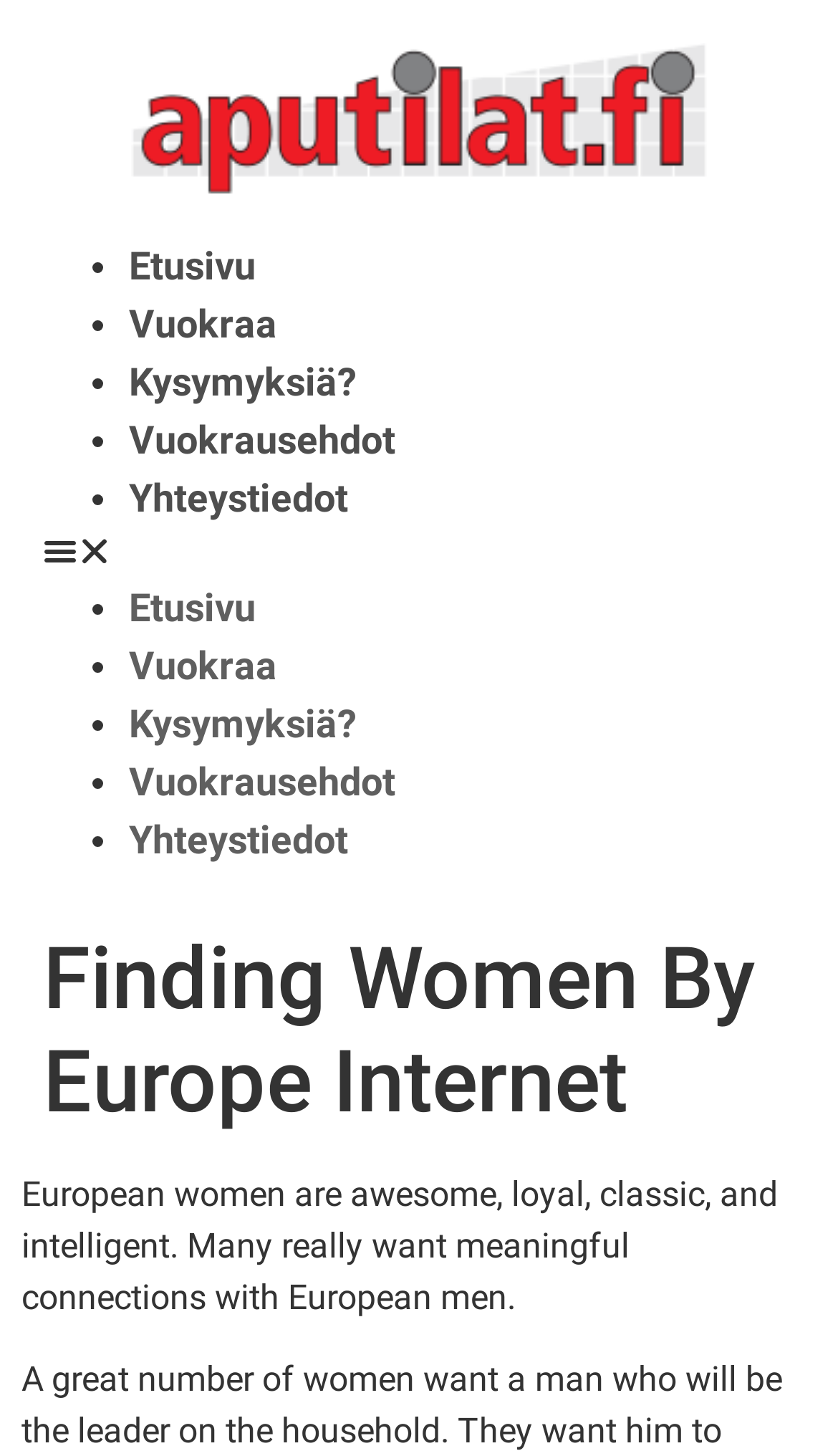Indicate the bounding box coordinates of the element that must be clicked to execute the instruction: "Check Kysymyksiä?". The coordinates should be given as four float numbers between 0 and 1, i.e., [left, top, right, bottom].

[0.154, 0.247, 0.426, 0.278]